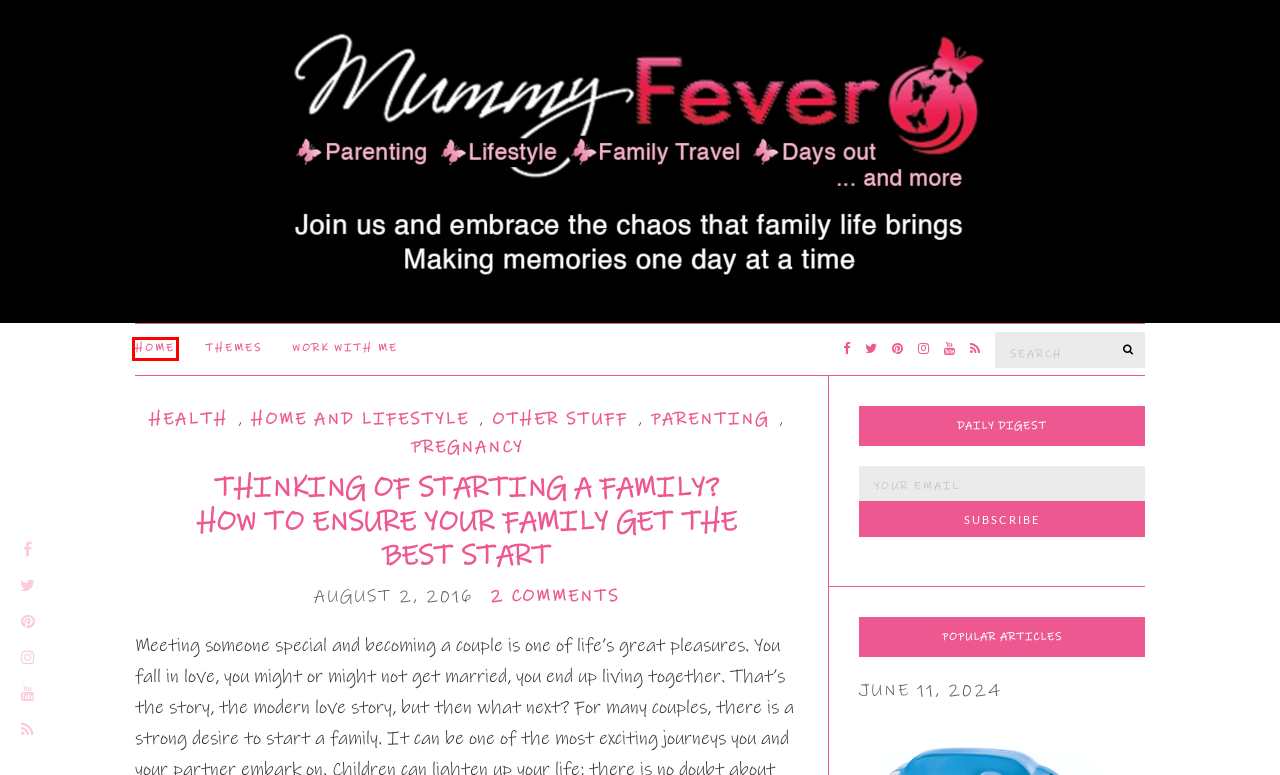After examining the screenshot of a webpage with a red bounding box, choose the most accurate webpage description that corresponds to the new page after clicking the element inside the red box. Here are the candidates:
A. Health Archives - Mummy Fever
B. Work With Me - Mummy Fever
C. Mummy Fever -
D. Dad Rock Goes From Retro to Relevant on Father's Day - Mummy Fever
E. Privacy policy - Mummy Fever
F. work from home Archives - Mummy Fever
G. Competitions Archives - Mummy Fever
H. love Archives - Mummy Fever

C